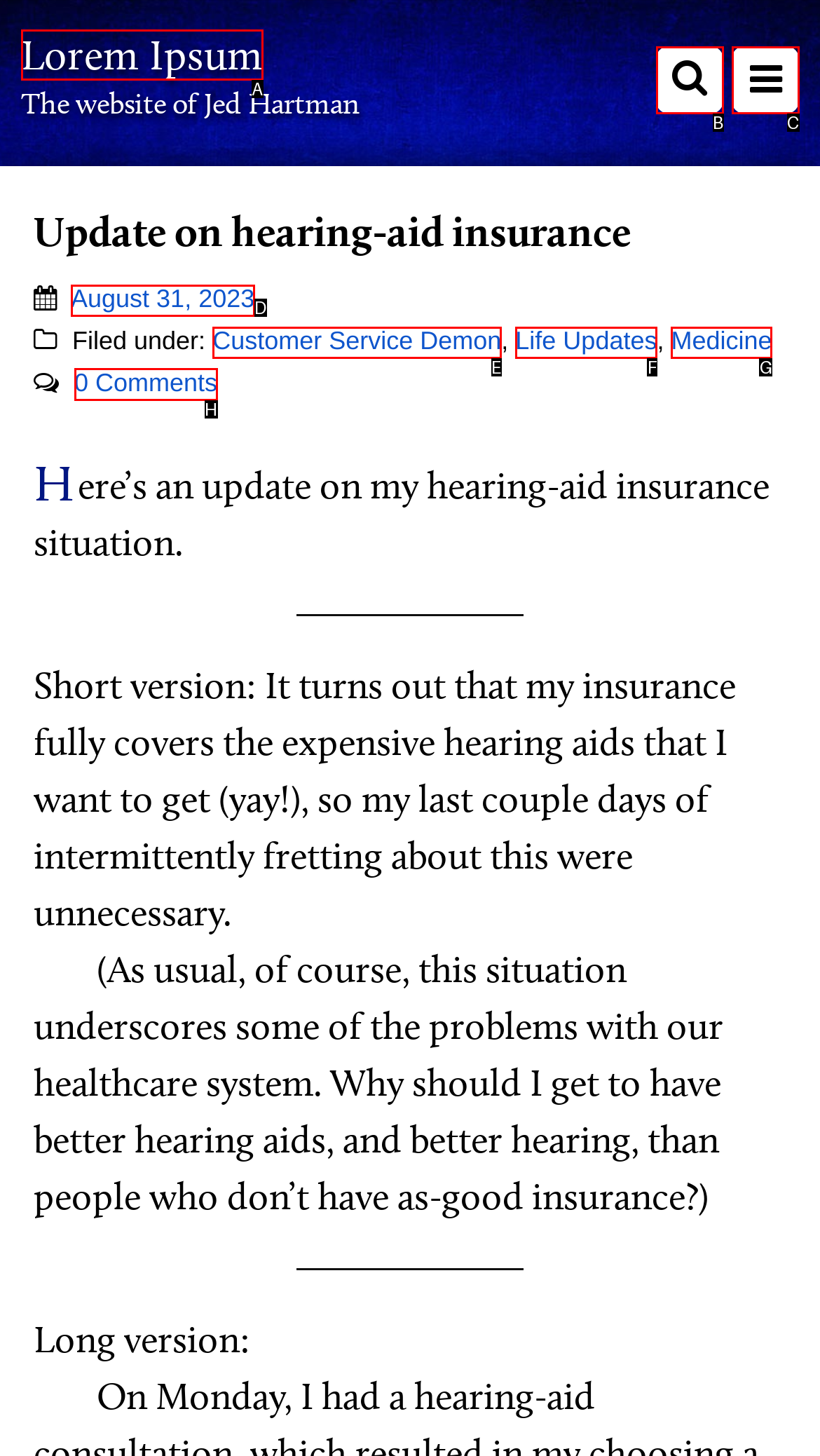Determine which element should be clicked for this task: Check 0 Comments
Answer with the letter of the selected option.

H